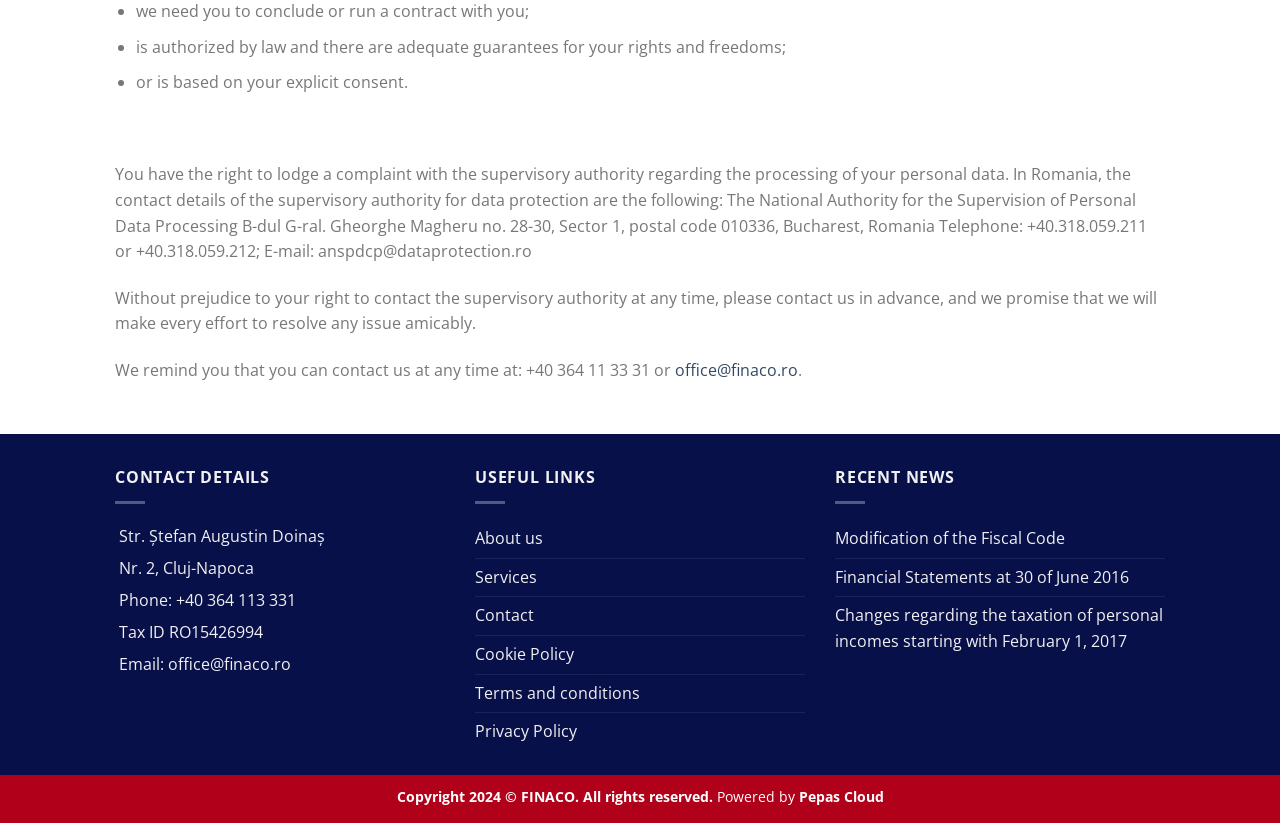Identify the bounding box coordinates of the clickable region necessary to fulfill the following instruction: "Change the quantity". The bounding box coordinates should be four float numbers between 0 and 1, i.e., [left, top, right, bottom].

None